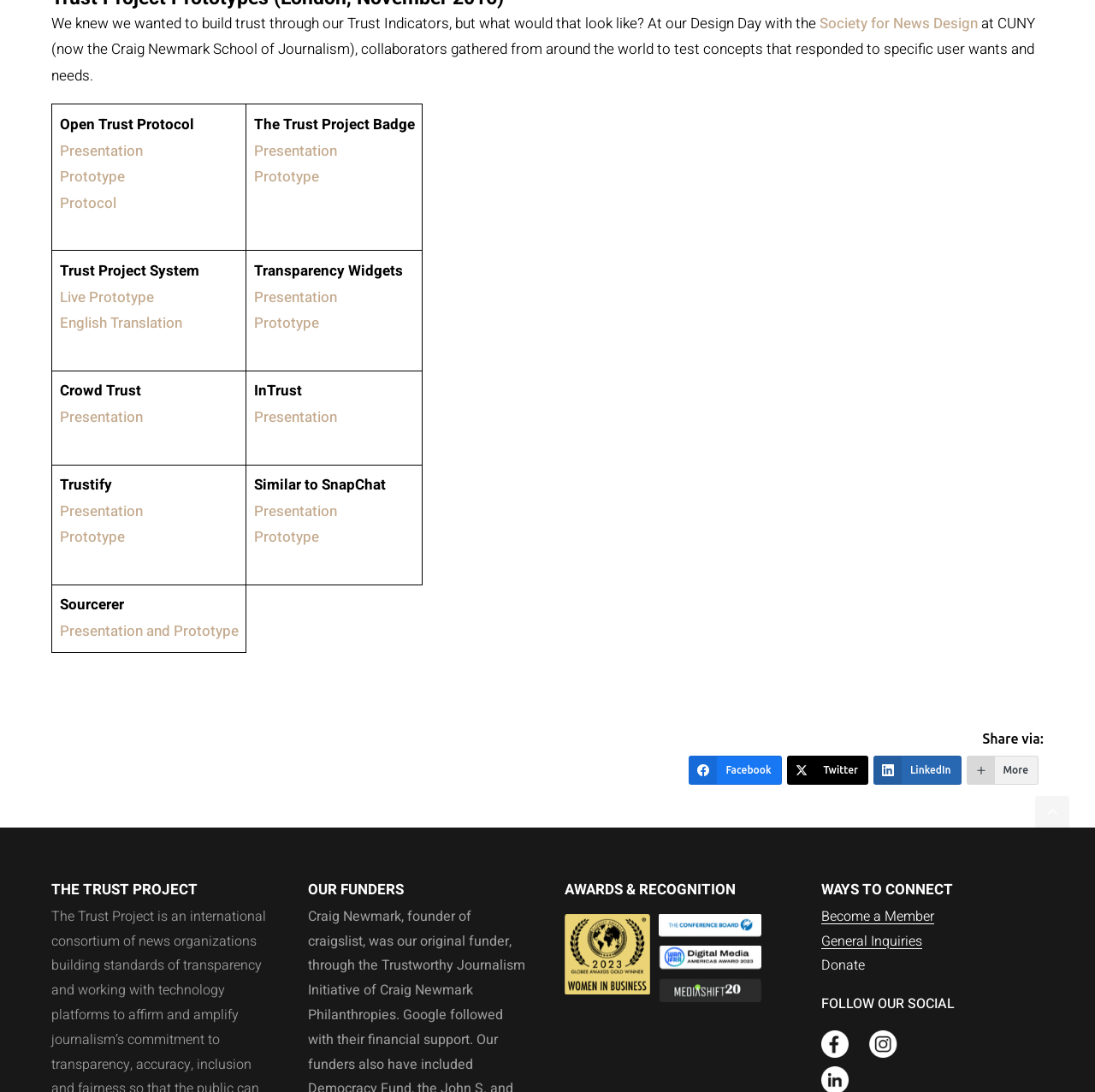For the following element description, predict the bounding box coordinates in the format (top-left x, top-left y, bottom-right x, bottom-right y). All values should be floating point numbers between 0 and 1. Description: Presentation

[0.232, 0.128, 0.307, 0.148]